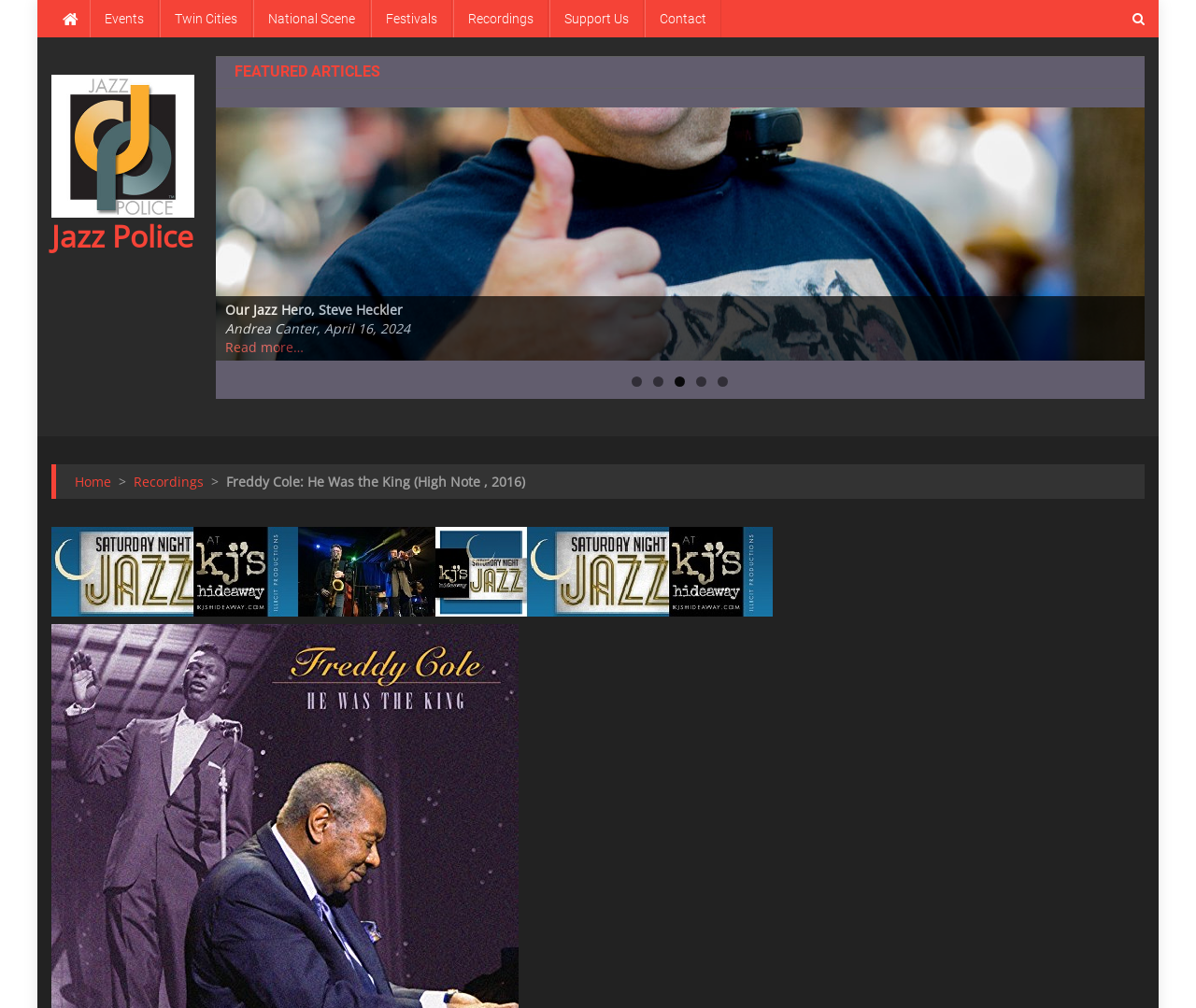Determine the bounding box coordinates for the clickable element to execute this instruction: "View properties by Rothesay Residential". Provide the coordinates as four float numbers between 0 and 1, i.e., [left, top, right, bottom].

None